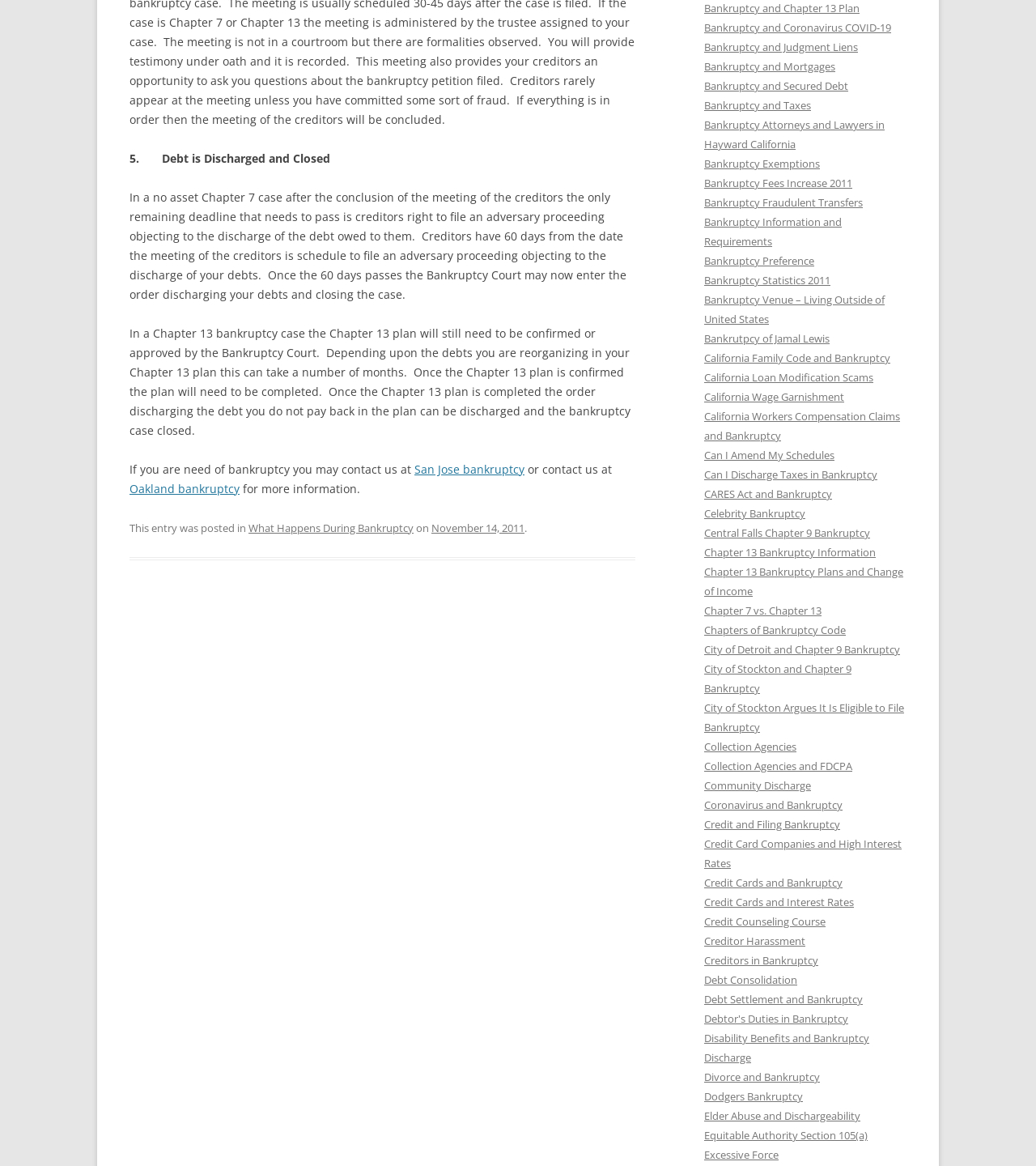Respond to the following question with a brief word or phrase:
What is the purpose of the links in the right-hand sidebar?

To provide additional information on bankruptcy topics